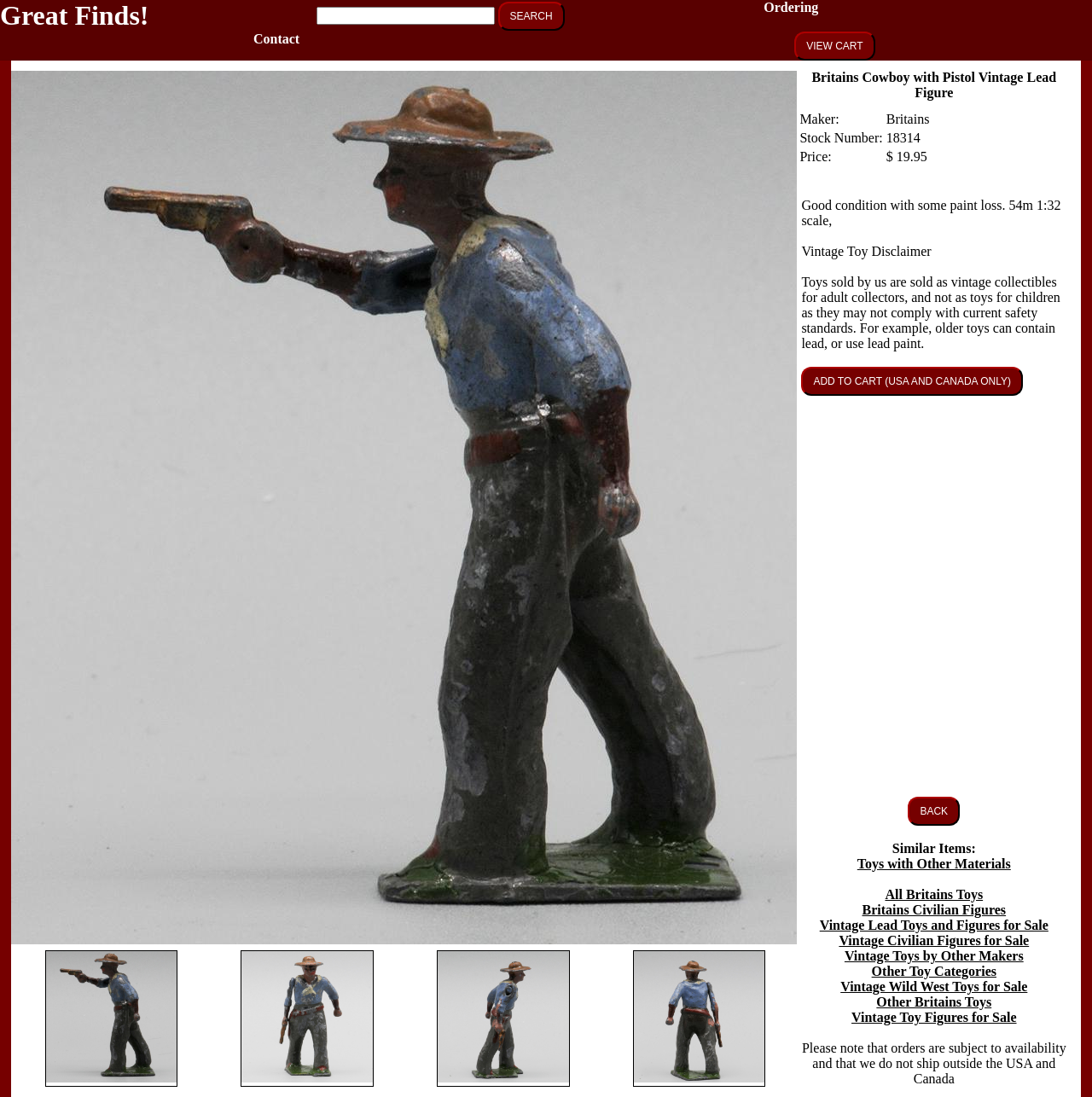Identify the bounding box coordinates of the clickable region required to complete the instruction: "Select language DE". The coordinates should be given as four float numbers within the range of 0 and 1, i.e., [left, top, right, bottom].

None